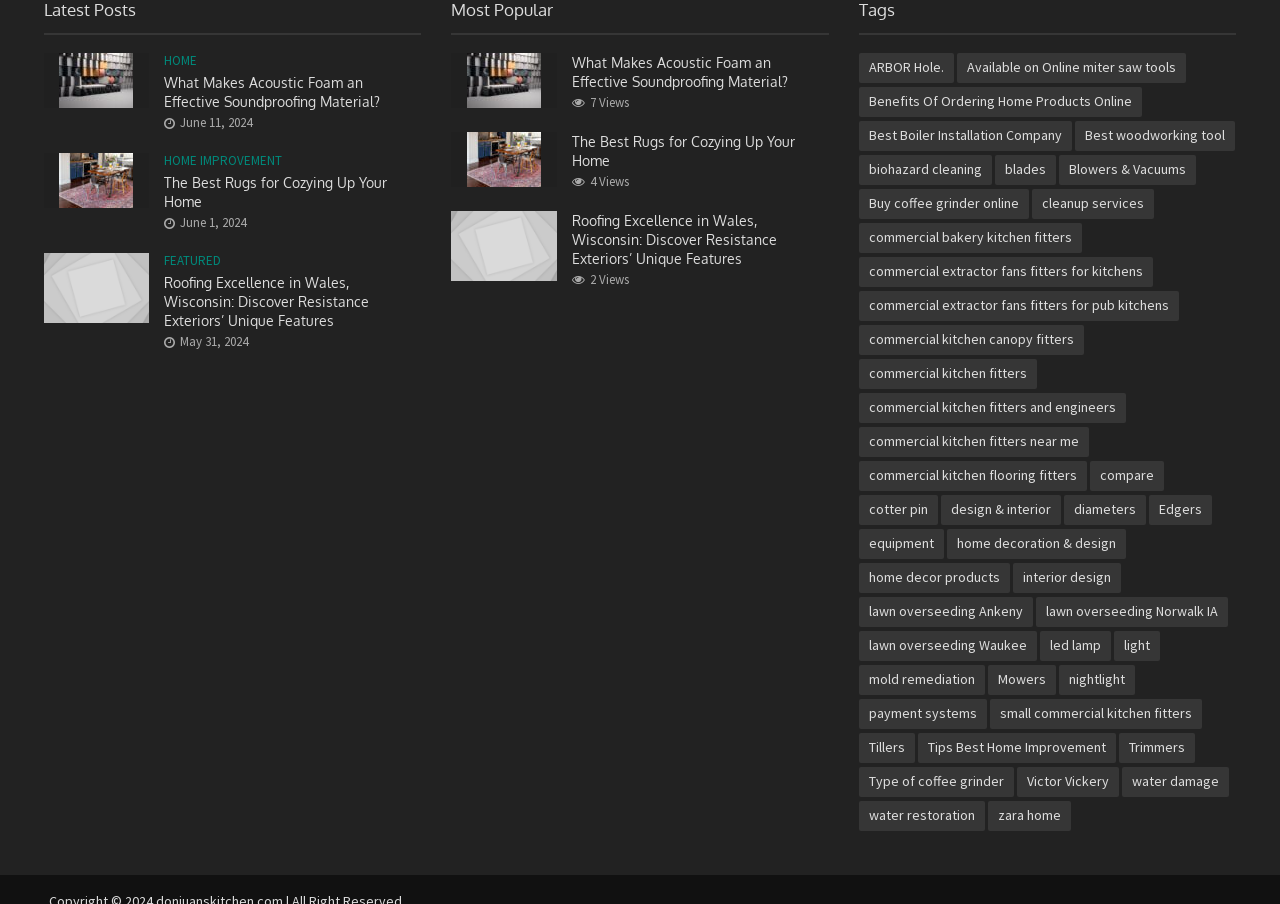Locate the bounding box coordinates of the item that should be clicked to fulfill the instruction: "Click on the 'What Makes Acoustic Foam an Effective Soundproofing Material?' link".

[0.046, 0.076, 0.104, 0.097]